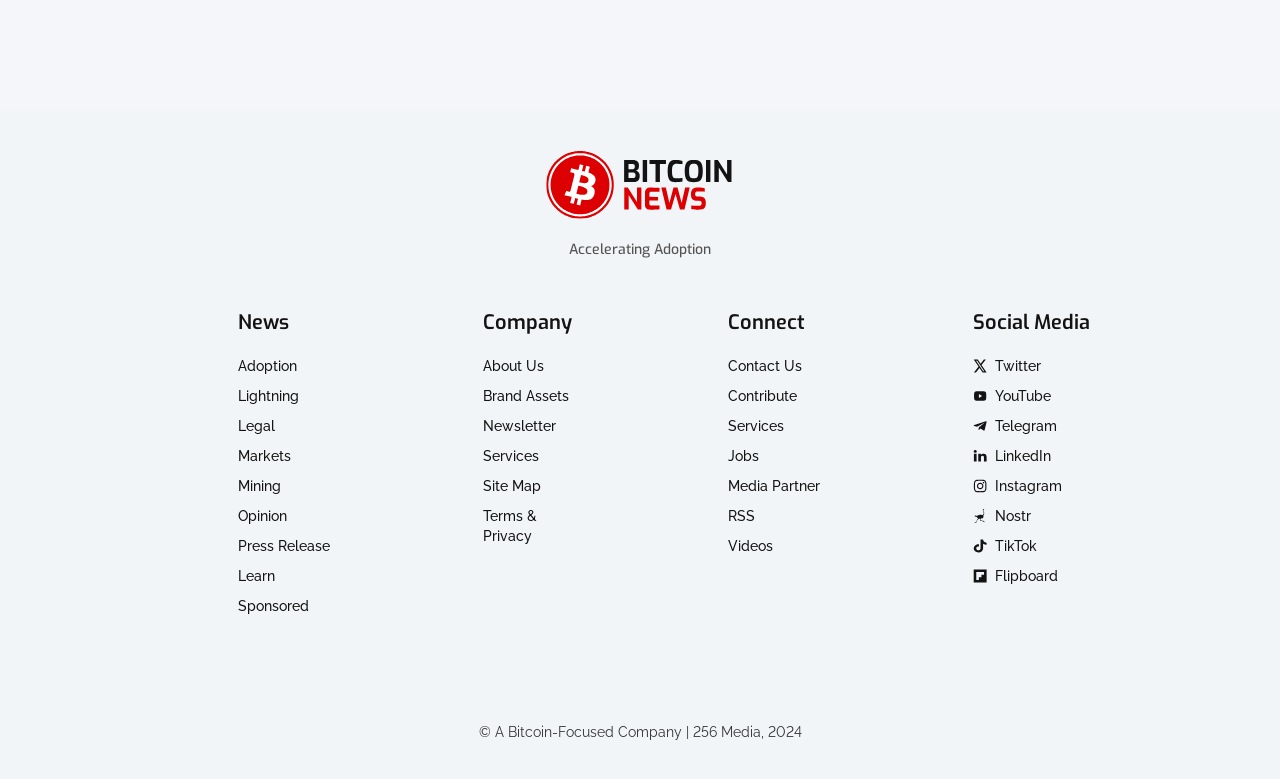Identify the bounding box coordinates for the element you need to click to achieve the following task: "Contact Us". Provide the bounding box coordinates as four float numbers between 0 and 1, in the form [left, top, right, bottom].

[0.568, 0.457, 0.65, 0.483]